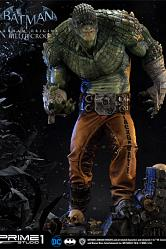Refer to the image and offer a detailed explanation in response to the question: What is Killer Croc wearing?

According to the caption, Killer Croc is dressed in tattered brown pants adorned with a utility belt, which adds to his menacing appearance.